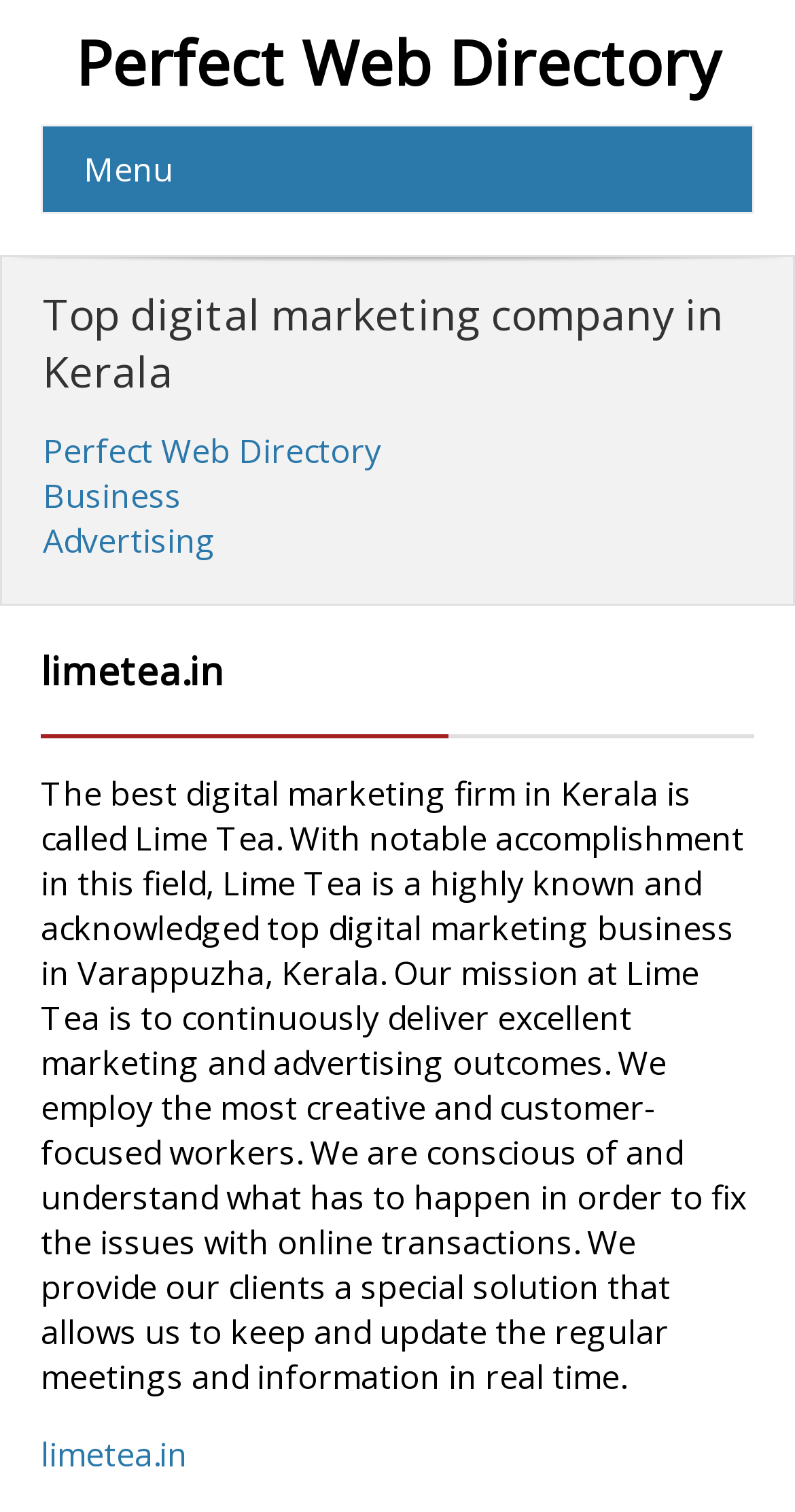What is the name of the digital marketing firm?
Refer to the image and give a detailed answer to the question.

The answer can be found in the StaticText element which describes the company as 'The best digital marketing firm in Kerala is called Lime Tea.'